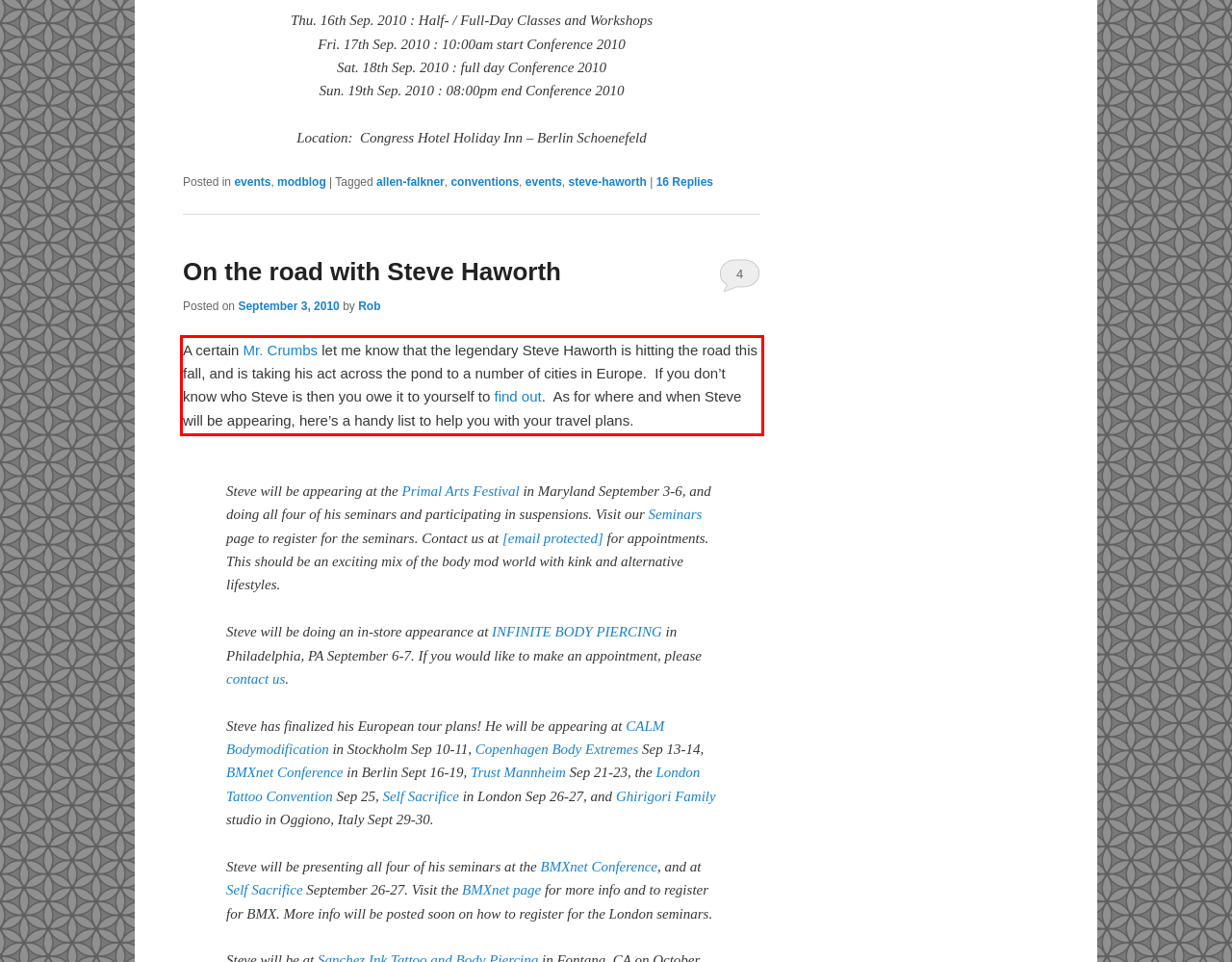You have a screenshot of a webpage with a red bounding box. Identify and extract the text content located inside the red bounding box.

A certain Mr. Crumbs let me know that the legendary Steve Haworth is hitting the road this fall, and is taking his act across the pond to a number of cities in Europe. If you don’t know who Steve is then you owe it to yourself to find out. As for where and when Steve will be appearing, here’s a handy list to help you with your travel plans.